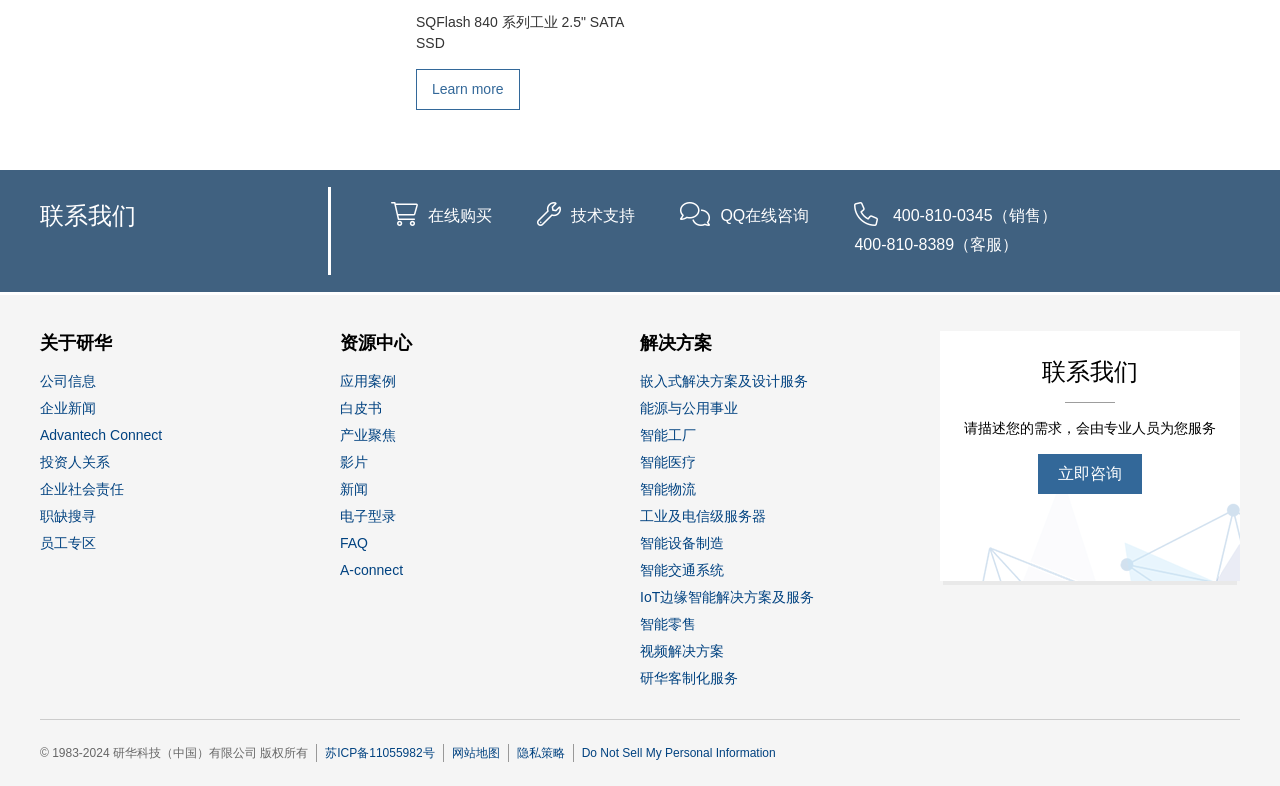Provide a single word or phrase answer to the question: 
What is the category of '应用案例'?

资源中心